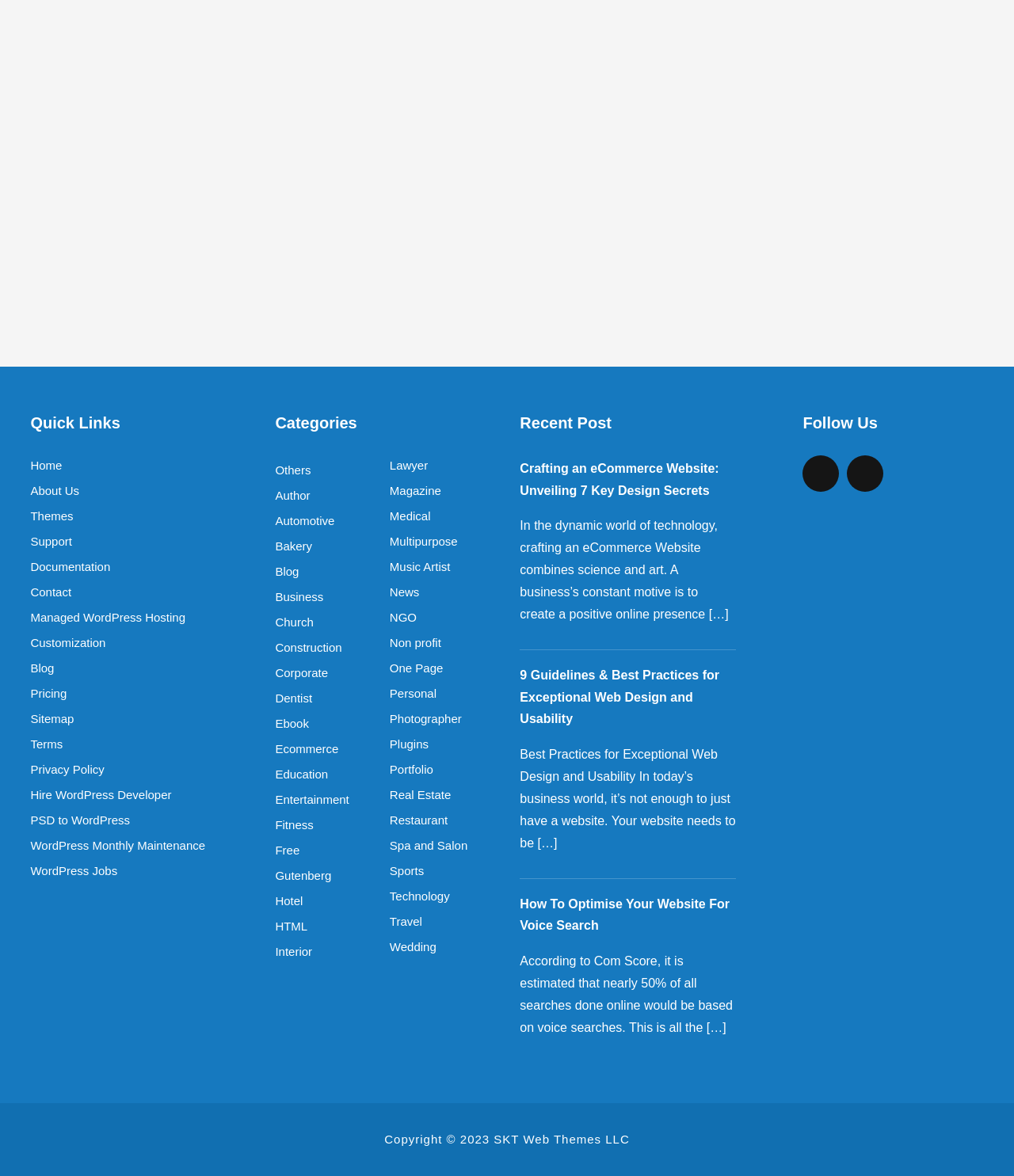Find the bounding box coordinates of the area to click in order to follow the instruction: "View the 'Pricing' page".

[0.03, 0.581, 0.243, 0.599]